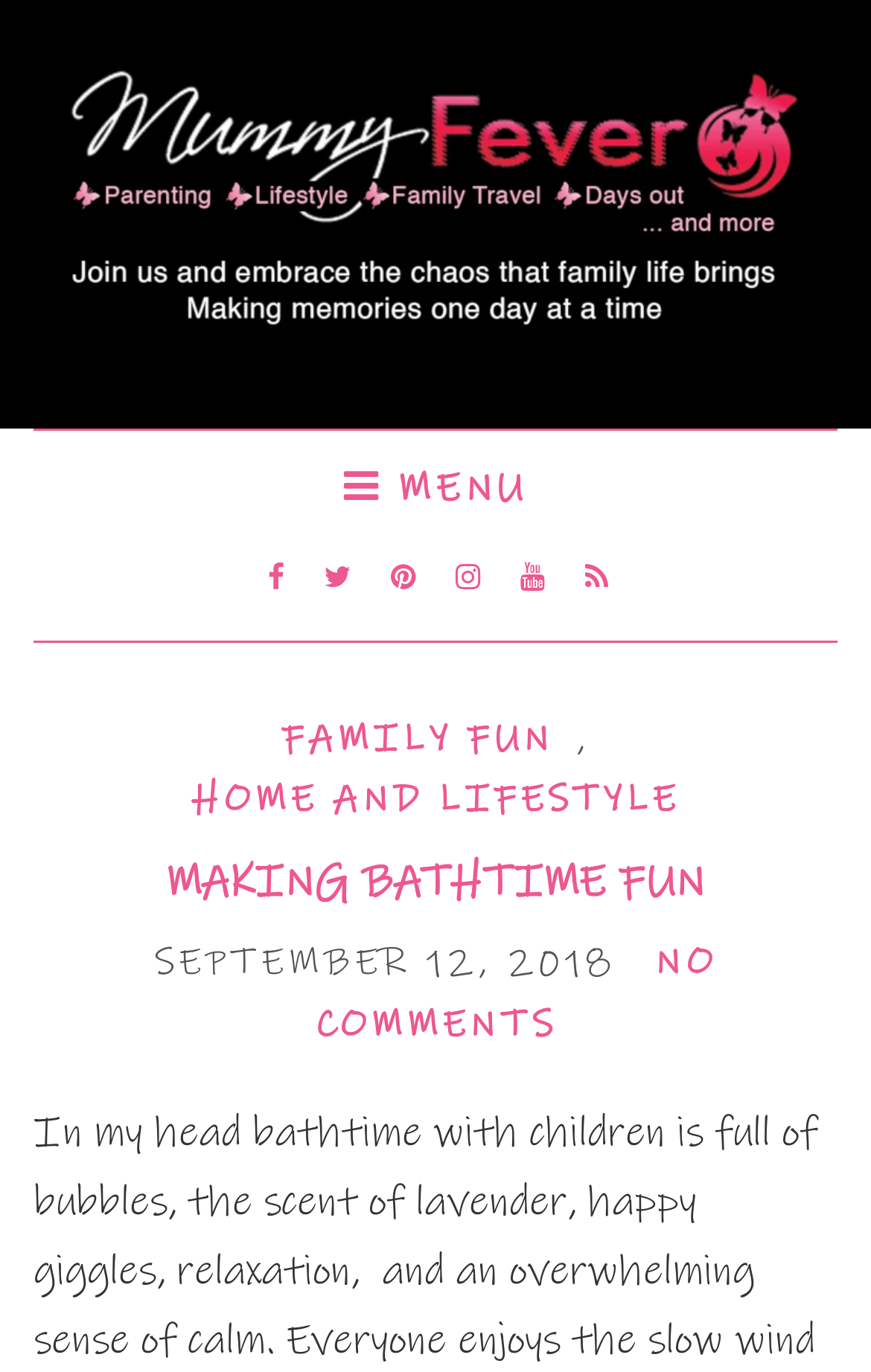Answer with a single word or phrase: 
What is the category of the article?

FAMILY FUN